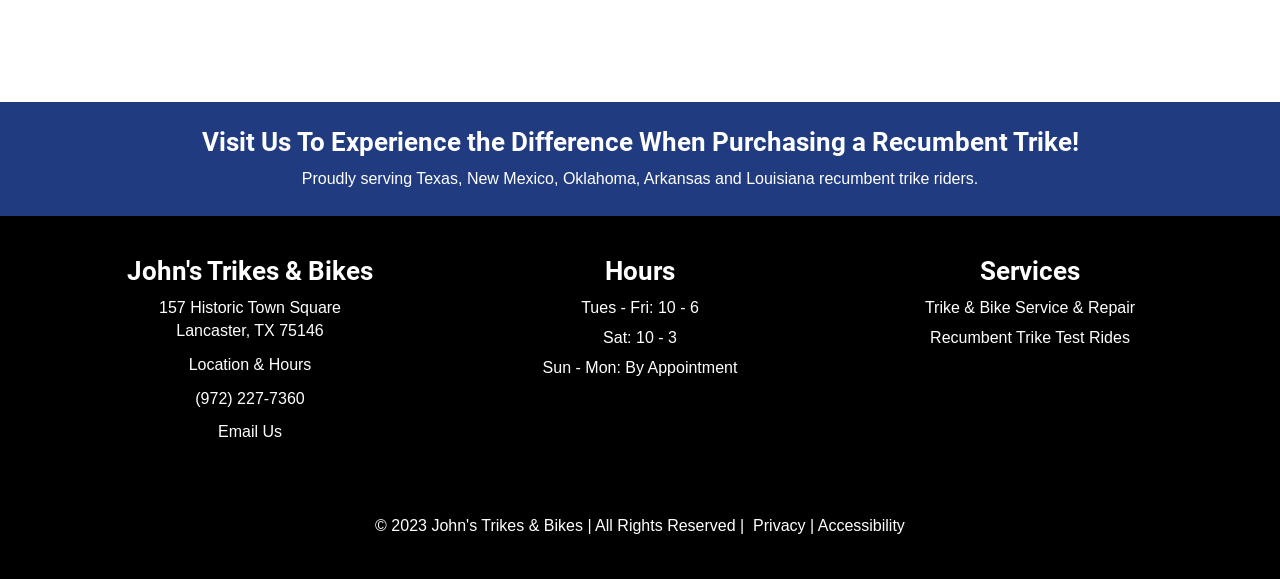Find the bounding box coordinates of the clickable element required to execute the following instruction: "Get location and hours". Provide the coordinates as four float numbers between 0 and 1, i.e., [left, top, right, bottom].

[0.147, 0.614, 0.243, 0.644]